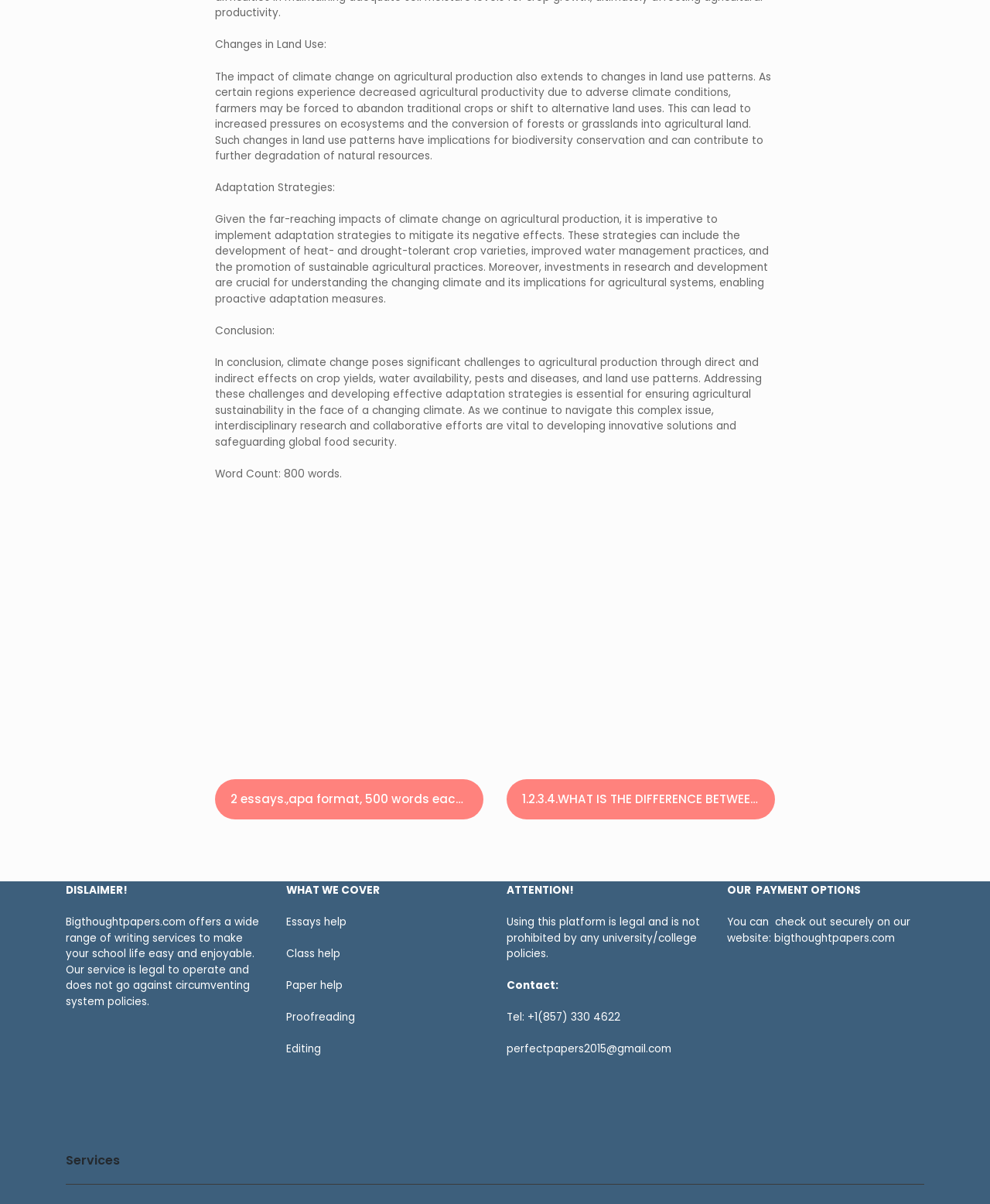Use the information in the screenshot to answer the question comprehensively: What is the purpose of bigthoughtpapers.com?

The purpose of bigthoughtpapers.com can be inferred from the disclaimer section, which states that the service is designed to make school life easy and enjoyable by offering a range of writing services.